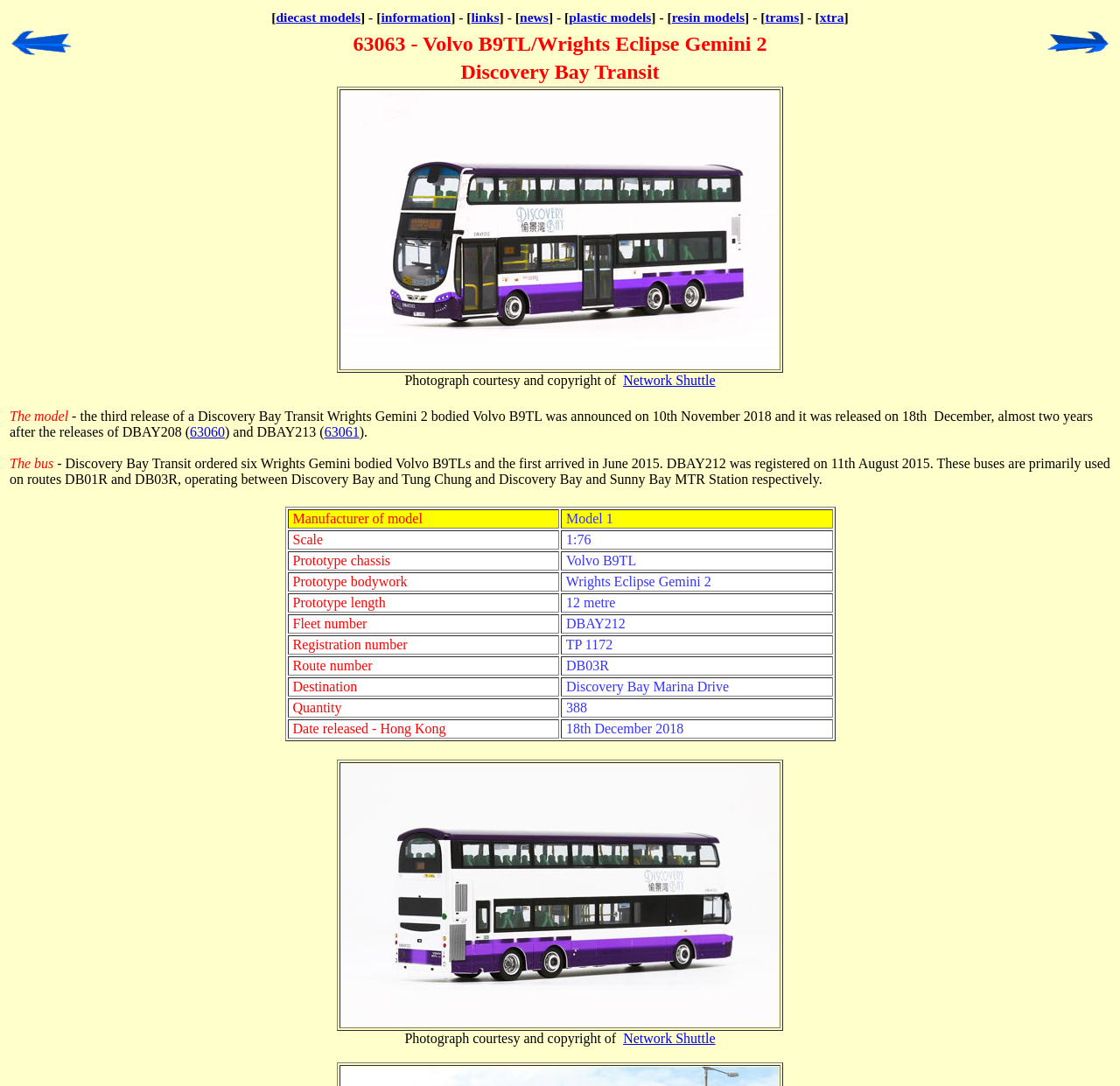Locate the bounding box coordinates for the element described below: "resin models". The coordinates must be four float values between 0 and 1, formatted as [left, top, right, bottom].

[0.6, 0.009, 0.665, 0.023]